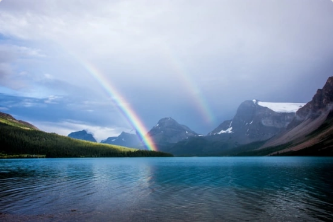What is reflected in the water?
Please provide a comprehensive answer based on the details in the screenshot.

The question asks about what is reflected in the water. Upon examining the image, it is evident that the lush greenery of the forested area along the shore is reflected in the tranquil waters, creating a sense of symmetry and harmony in the landscape.